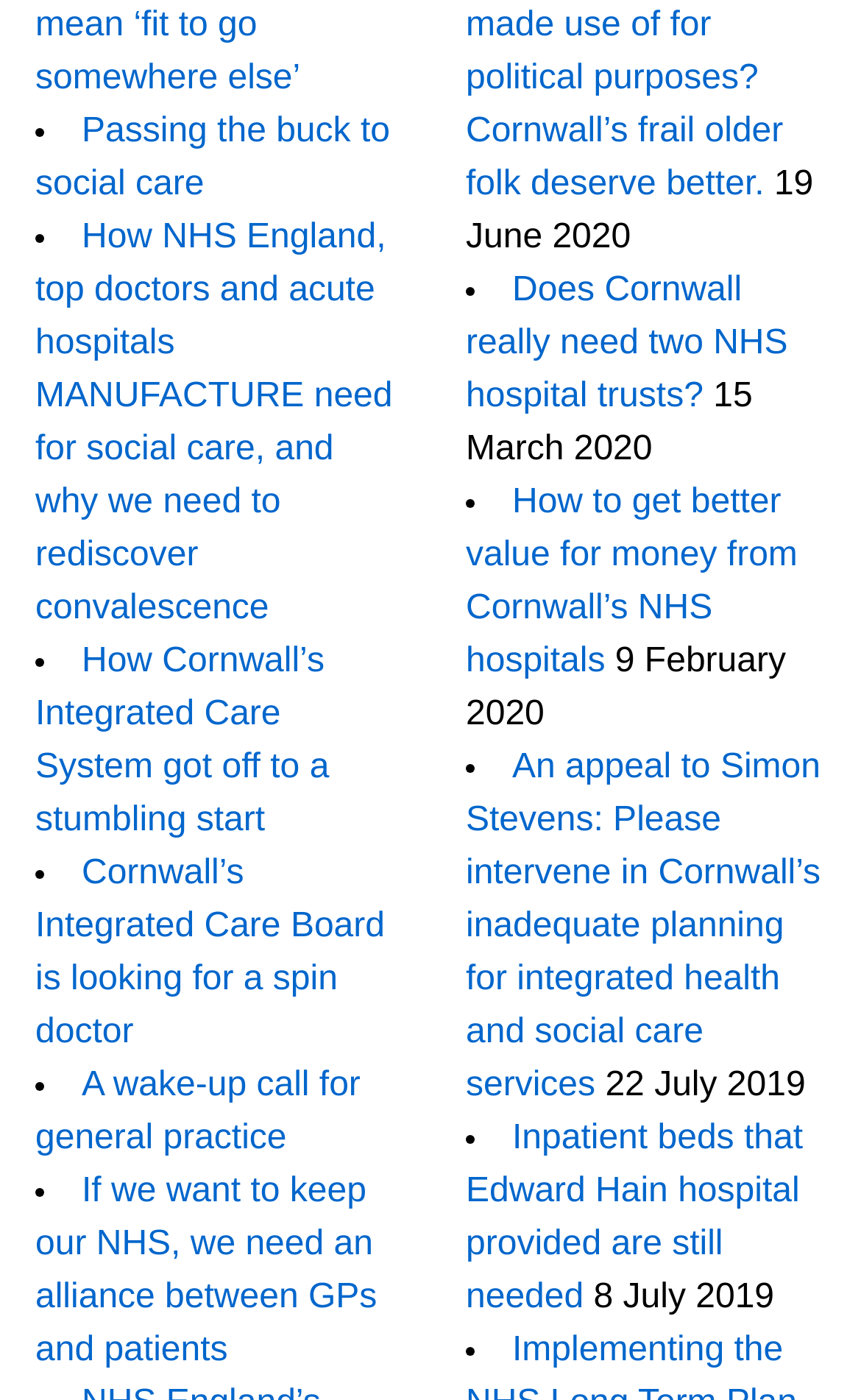Locate the bounding box coordinates of the element you need to click to accomplish the task described by this instruction: "View the post from '19 June 2020'".

[0.541, 0.118, 0.945, 0.183]